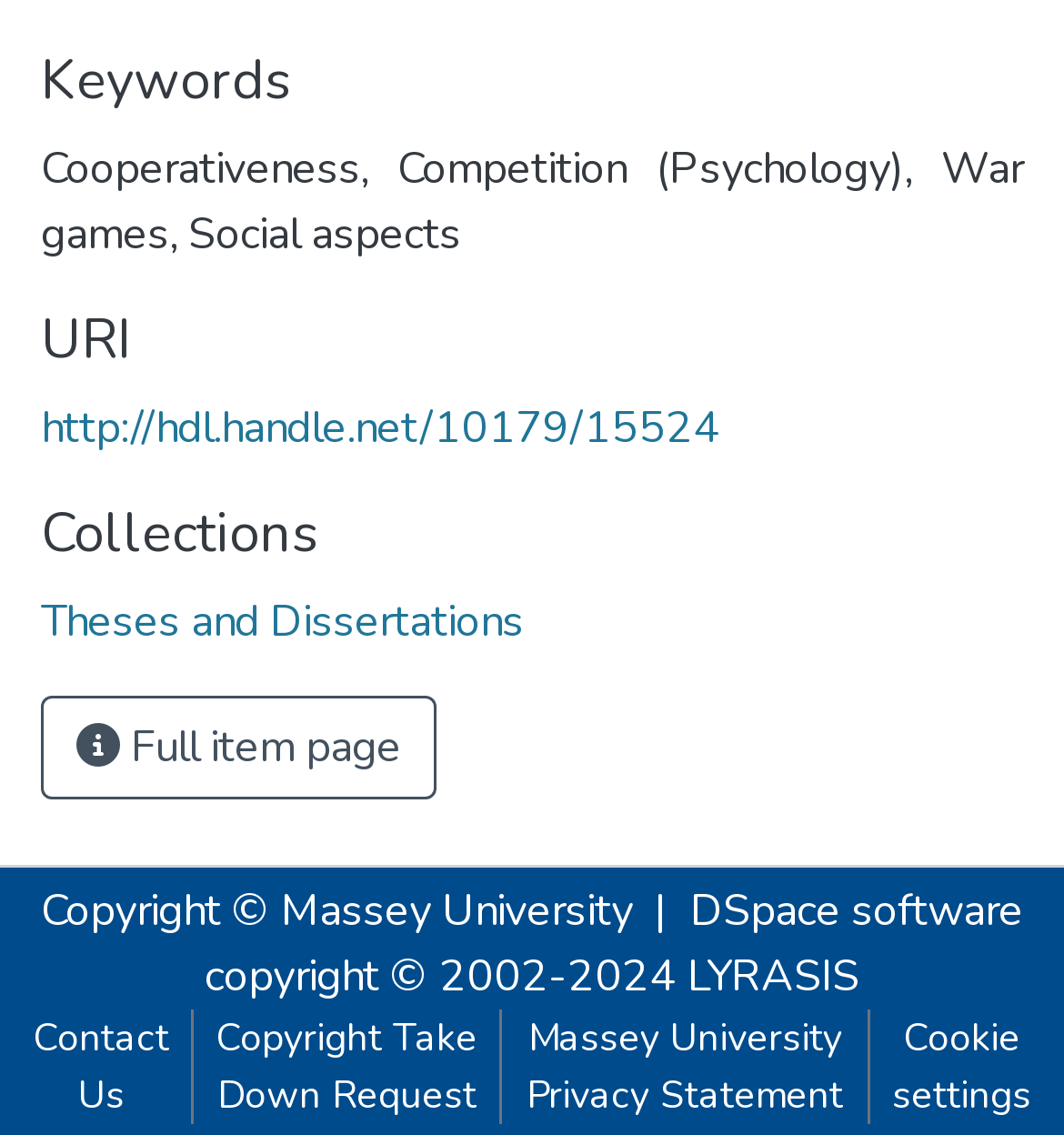Identify the bounding box for the element characterized by the following description: "LYRASIS".

[0.646, 0.835, 0.808, 0.888]